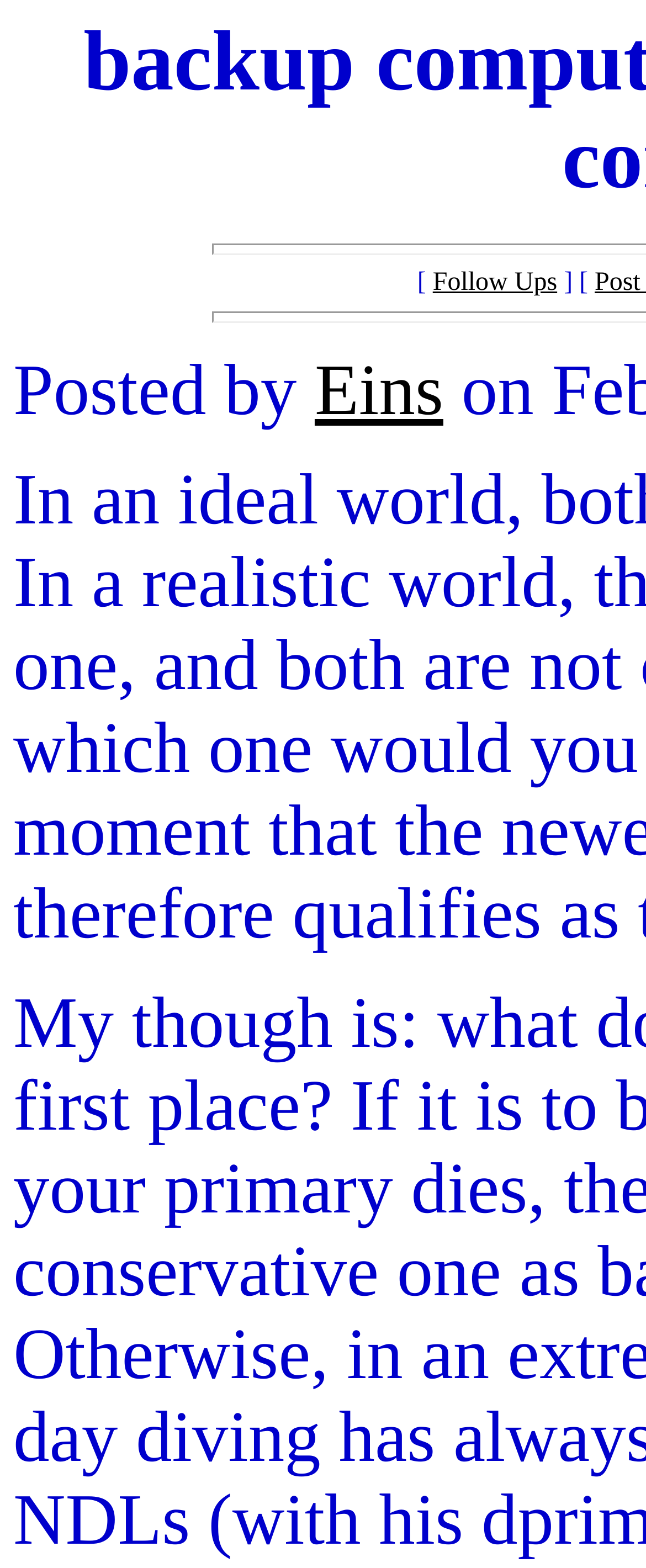Bounding box coordinates are specified in the format (top-left x, top-left y, bottom-right x, bottom-right y). All values are floating point numbers bounded between 0 and 1. Please provide the bounding box coordinate of the region this sentence describes: Eins

[0.487, 0.224, 0.686, 0.275]